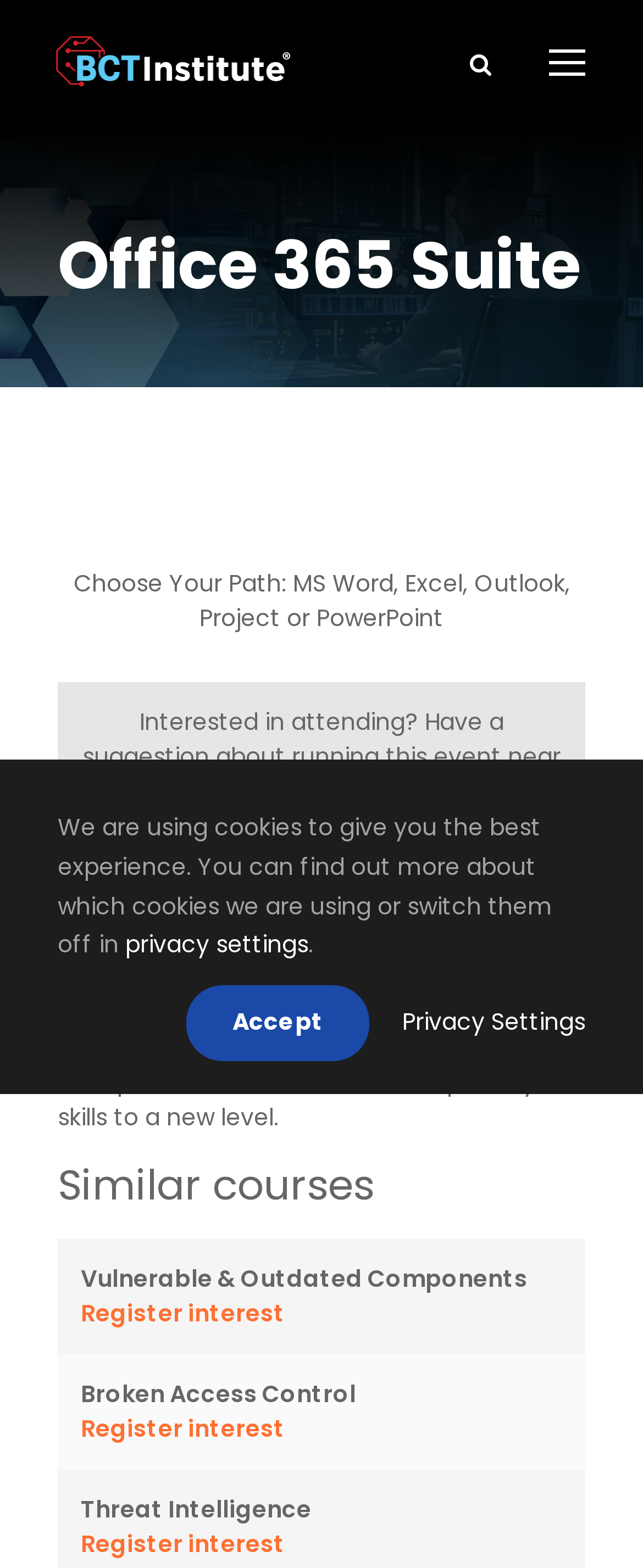Determine the bounding box coordinates of the clickable area required to perform the following instruction: "Register your interest now". The coordinates should be represented as four float numbers between 0 and 1: [left, top, right, bottom].

[0.251, 0.516, 0.749, 0.537]